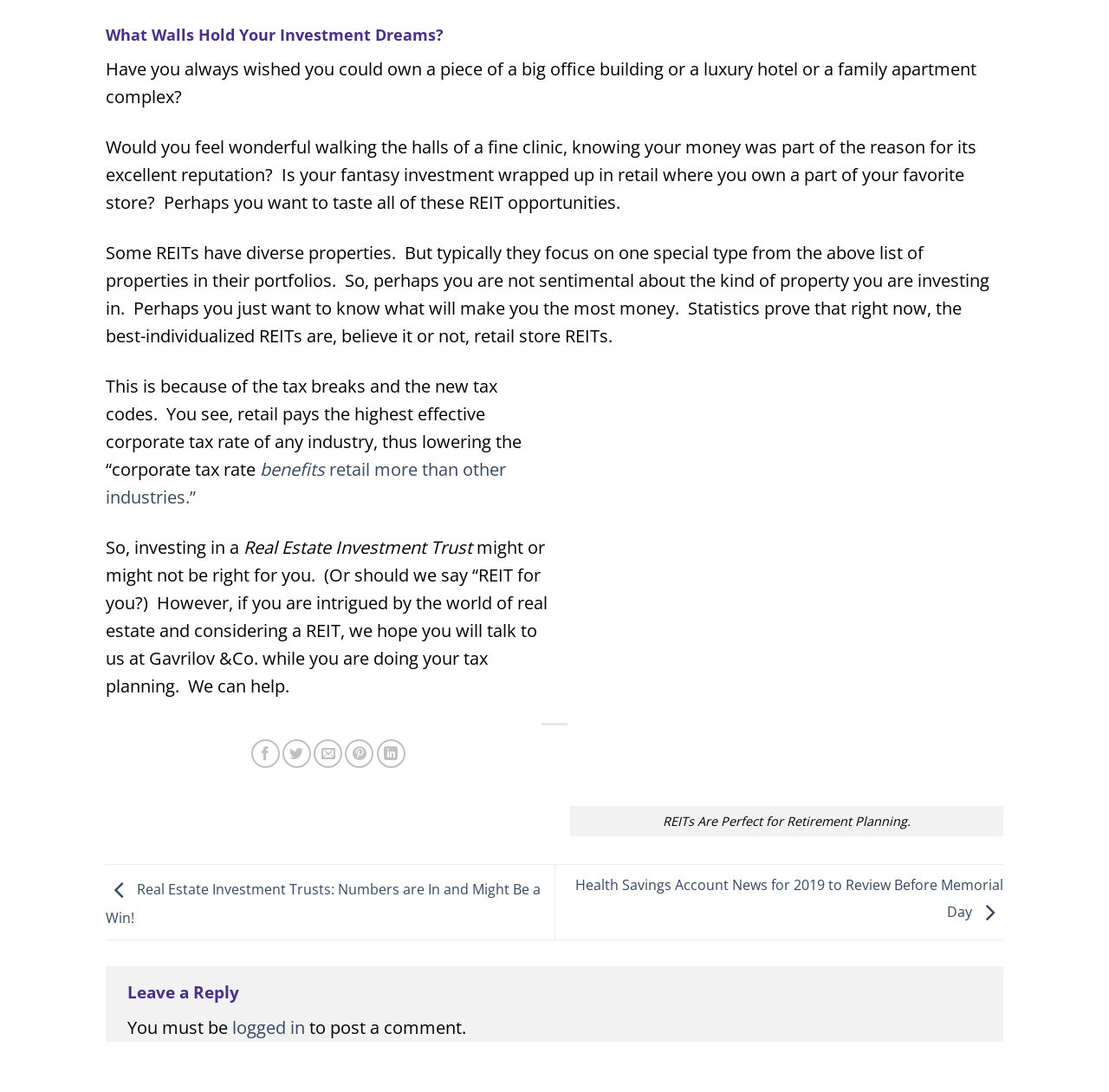What is the purpose of the image on this webpage?
Use the image to give a comprehensive and detailed response to the question.

The image on this webpage is illustrating the concept of investing in REITs for retirement, which is mentioned in the caption 'REITs Are Perfect for Retirement Planning'.